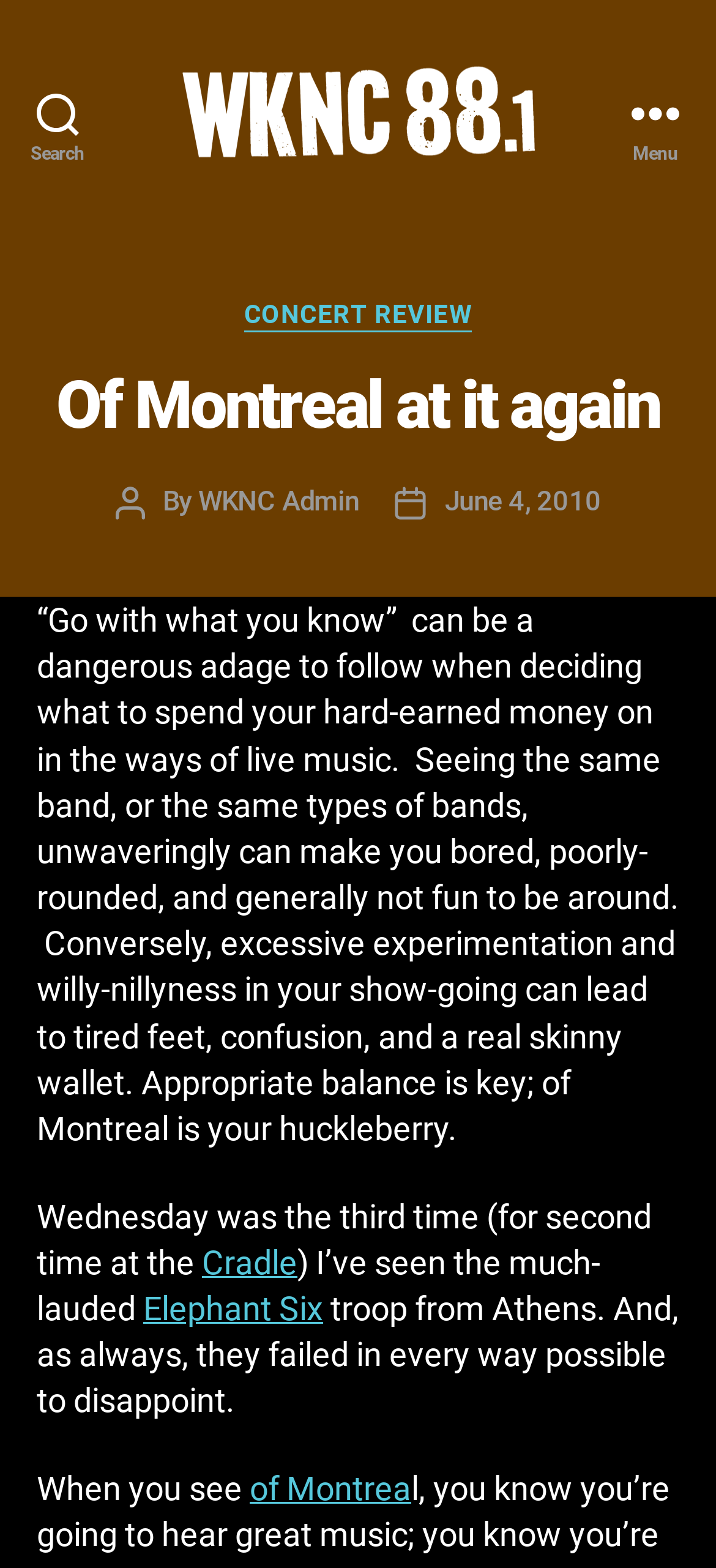Respond concisely with one word or phrase to the following query:
What is the category of the article?

CONCERT REVIEW